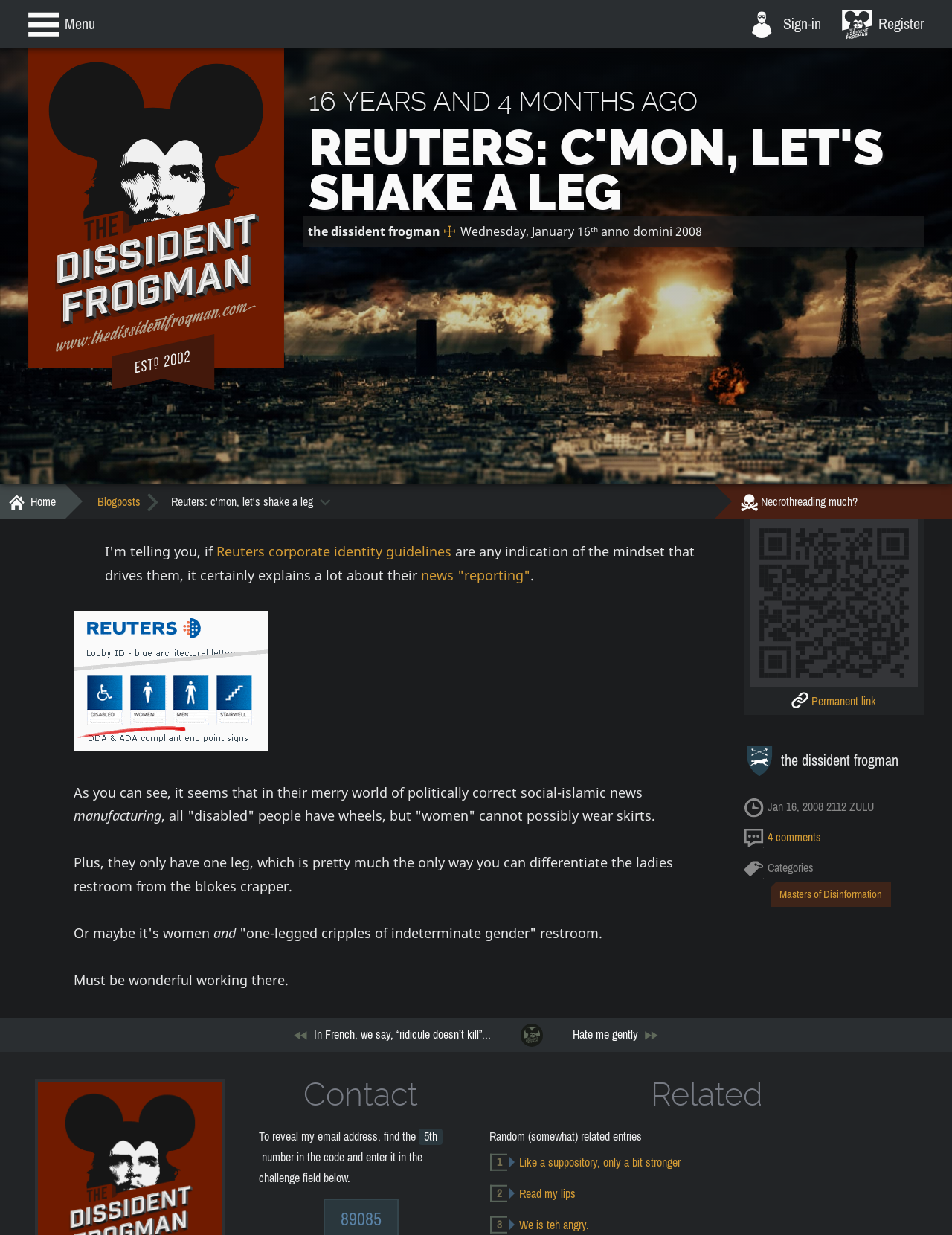Please specify the bounding box coordinates of the clickable section necessary to execute the following command: "Click on the 'Permanent link' link".

[0.831, 0.562, 0.92, 0.573]